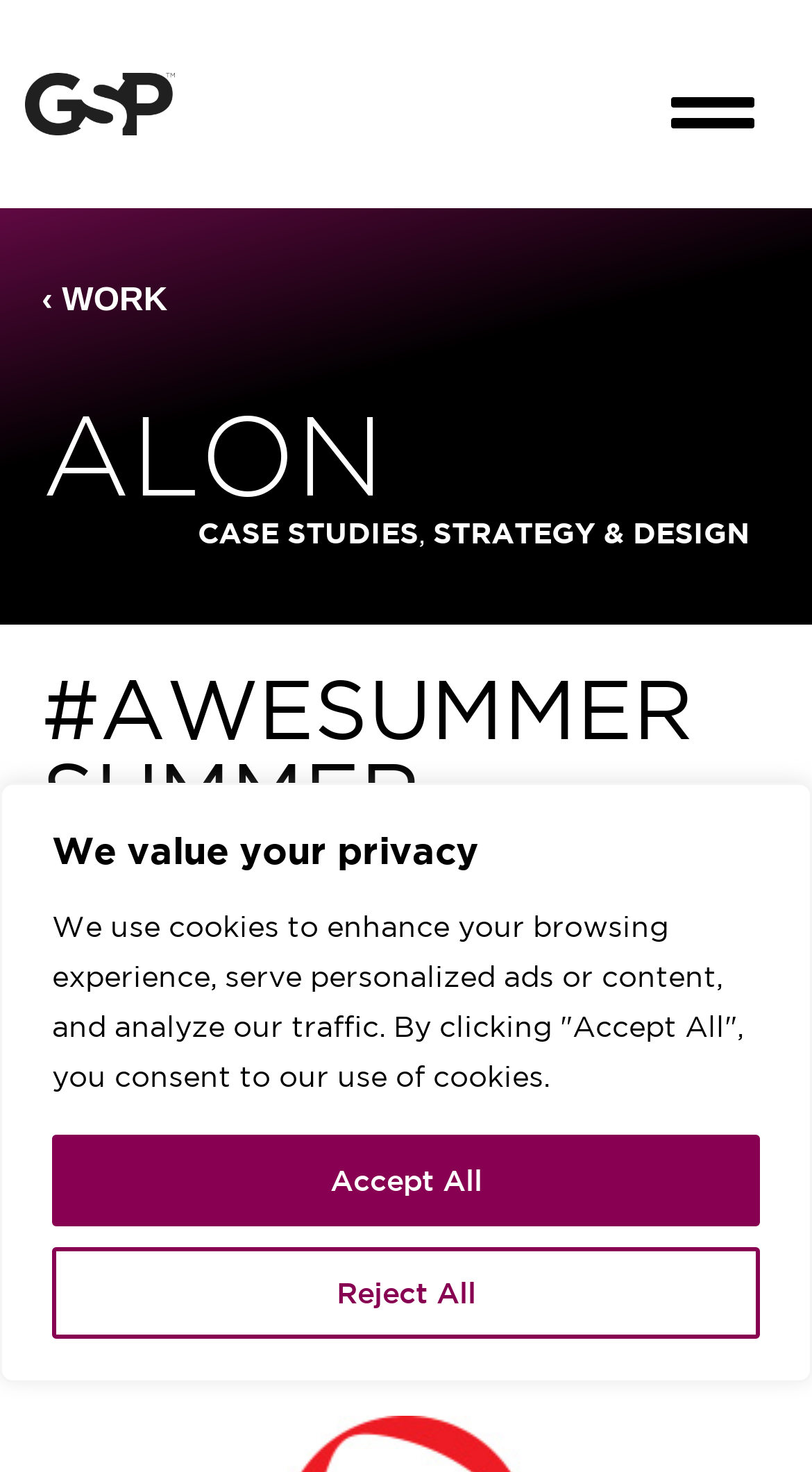Please mark the bounding box coordinates of the area that should be clicked to carry out the instruction: "Toggle the menu".

[0.801, 0.028, 0.955, 0.076]